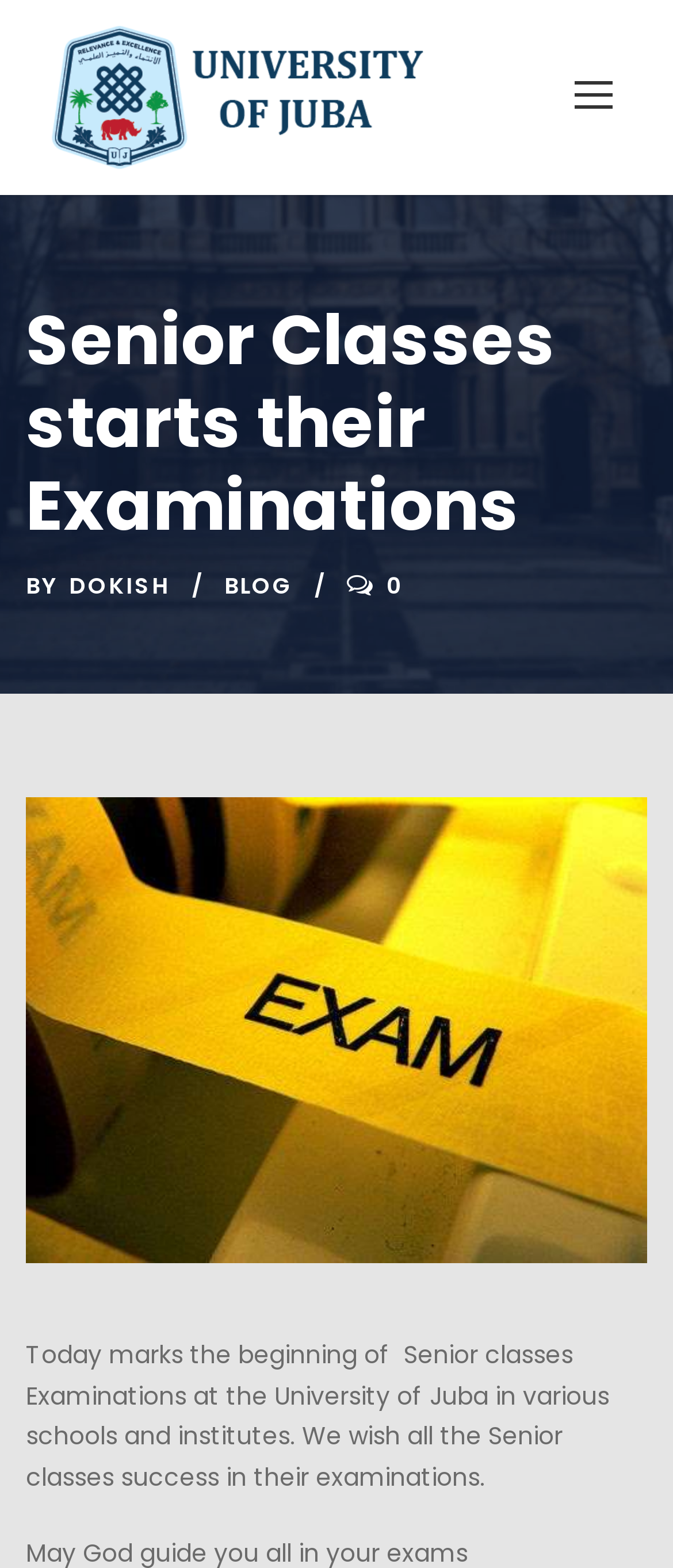Write an elaborate caption that captures the essence of the webpage.

The webpage is about the University of Juba, specifically announcing that senior classes have started their examinations. At the top-left corner, there is a link and an image, which are likely the university's logo and a navigation button. On the top-right corner, there is another link.

Below these elements, there is a prominent heading that reads "Senior Classes starts their Examinations". Underneath the heading, there are three links in a row, labeled "BY", "DOKISH", and "BLOG", which may be related to the author or categories of the article.

Further down, there is a large image that takes up most of the width of the page. Below the image, there is a paragraph of text that explains the context of the senior classes' examinations, wishing success to the students. At the bottom-right corner, there is a small icon, possibly a social media link or a share button.

Overall, the webpage appears to be a news article or announcement from the University of Juba, with a clear structure and minimal clutter.